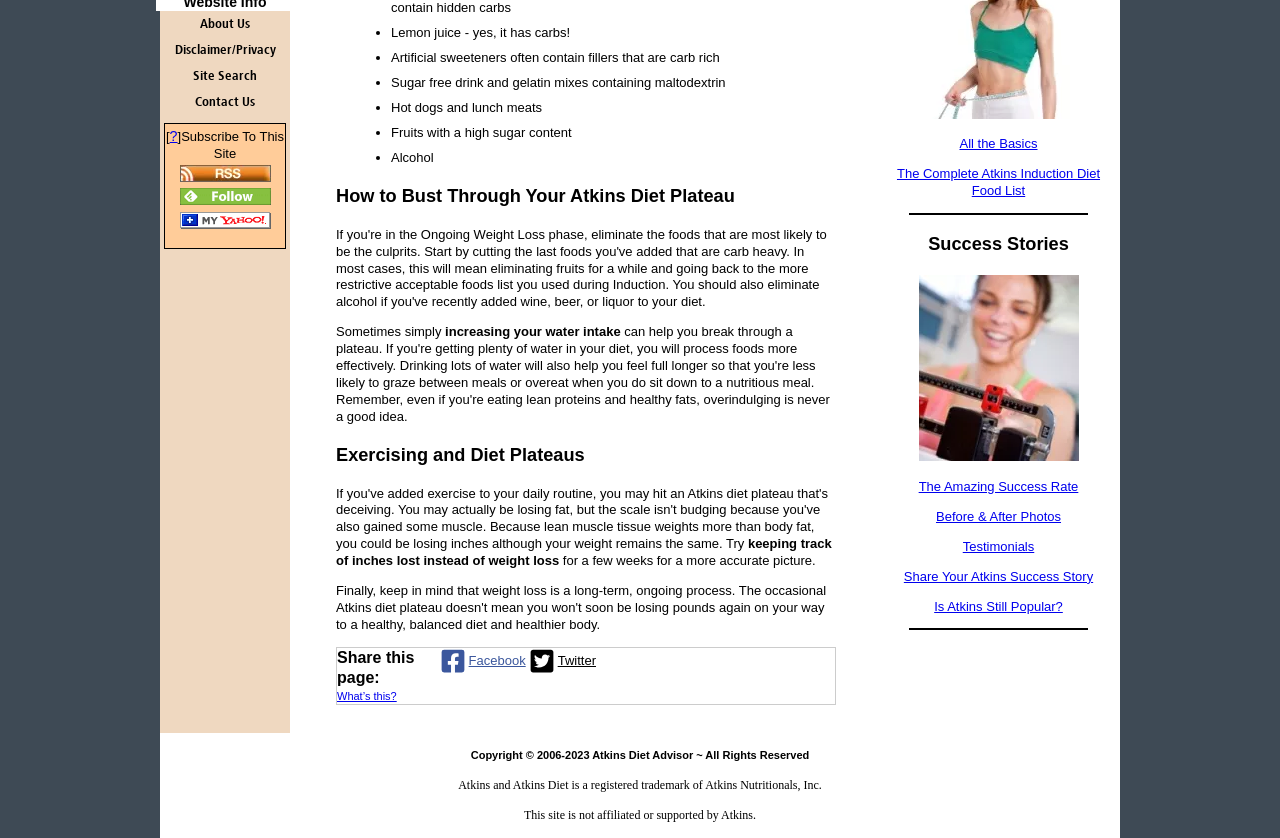Bounding box coordinates are specified in the format (top-left x, top-left y, bottom-right x, bottom-right y). All values are floating point numbers bounded between 0 and 1. Please provide the bounding box coordinate of the region this sentence describes: Contact Us

[0.125, 0.106, 0.227, 0.137]